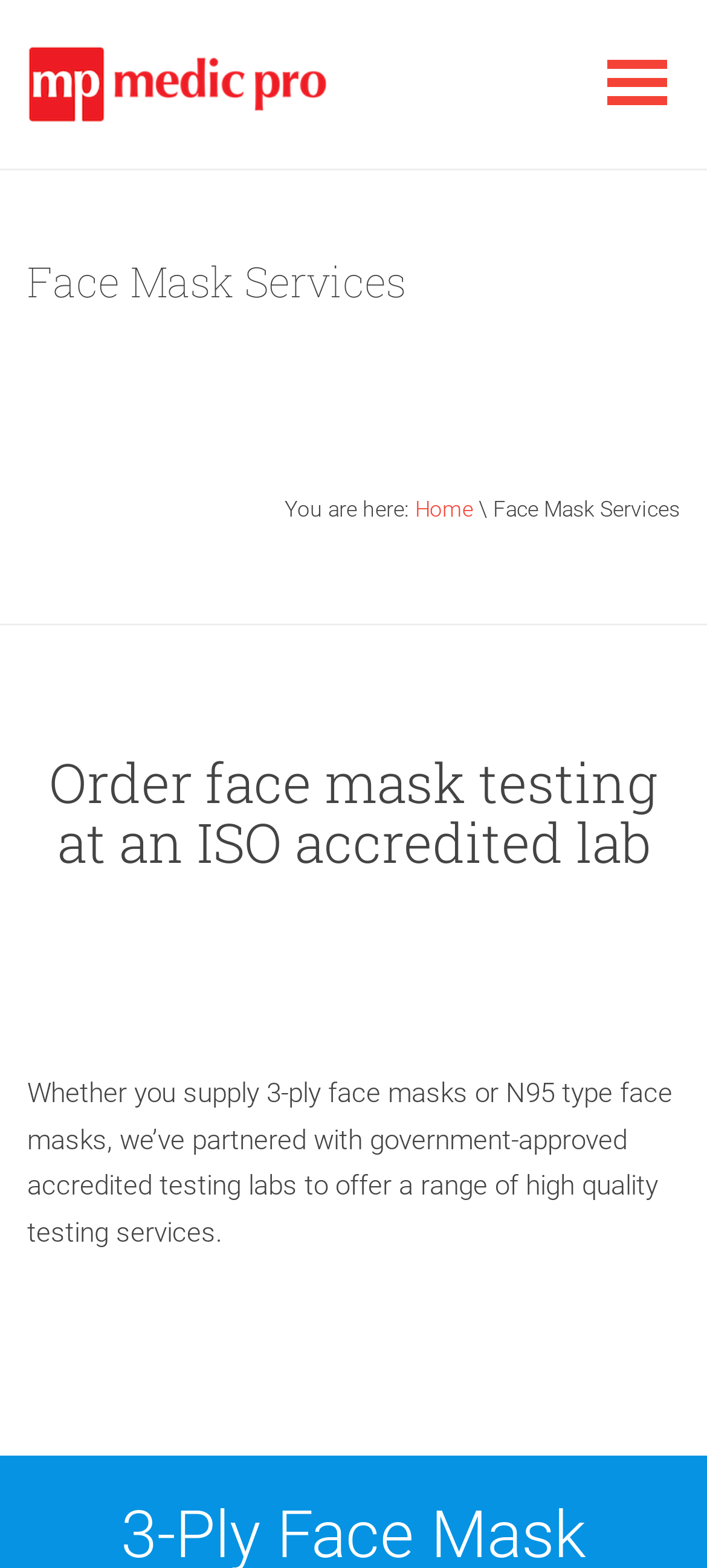Craft a detailed narrative of the webpage's structure and content.

The webpage is about Medic Pro, a company offering compliance services for various industries, including CBD, medical devices, vape, cosmetics, and pharmaceuticals. At the top left corner, there is a logo image with a corresponding link. On the top right corner, there is a button with no text. 

Below the logo, there is a heading that reads "Face Mask Services". Underneath this heading, there is a breadcrumb navigation section that indicates the current page location, with a link to the "Home" page. 

Further down, there is a prominent heading that states "Order face mask testing at an ISO accredited lab". This is followed by a paragraph of text that explains the company's face mask testing services, mentioning their partnership with government-approved accredited testing labs.